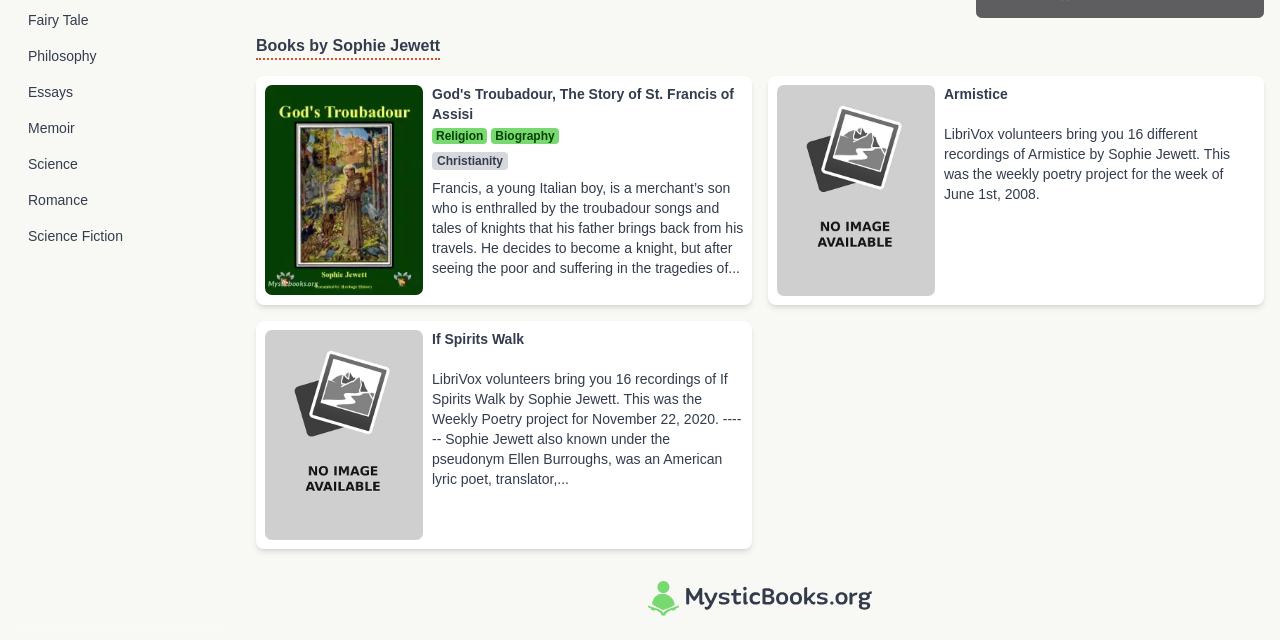Provide the bounding box coordinates for the UI element that is described as: "Fairy Tale".

[0.012, 0.006, 0.175, 0.056]